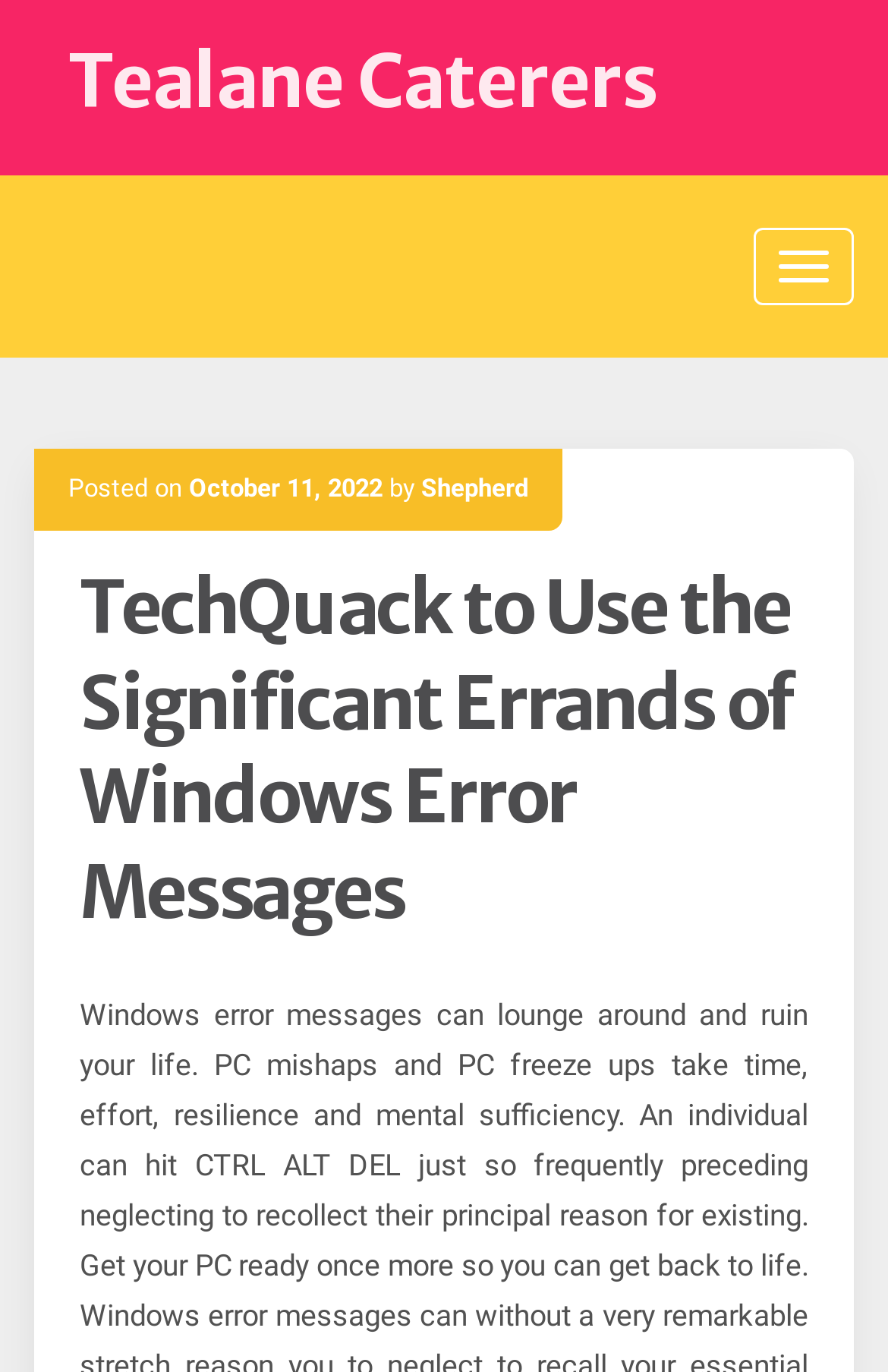Reply to the question with a single word or phrase:
What is the category of the webpage?

Tech